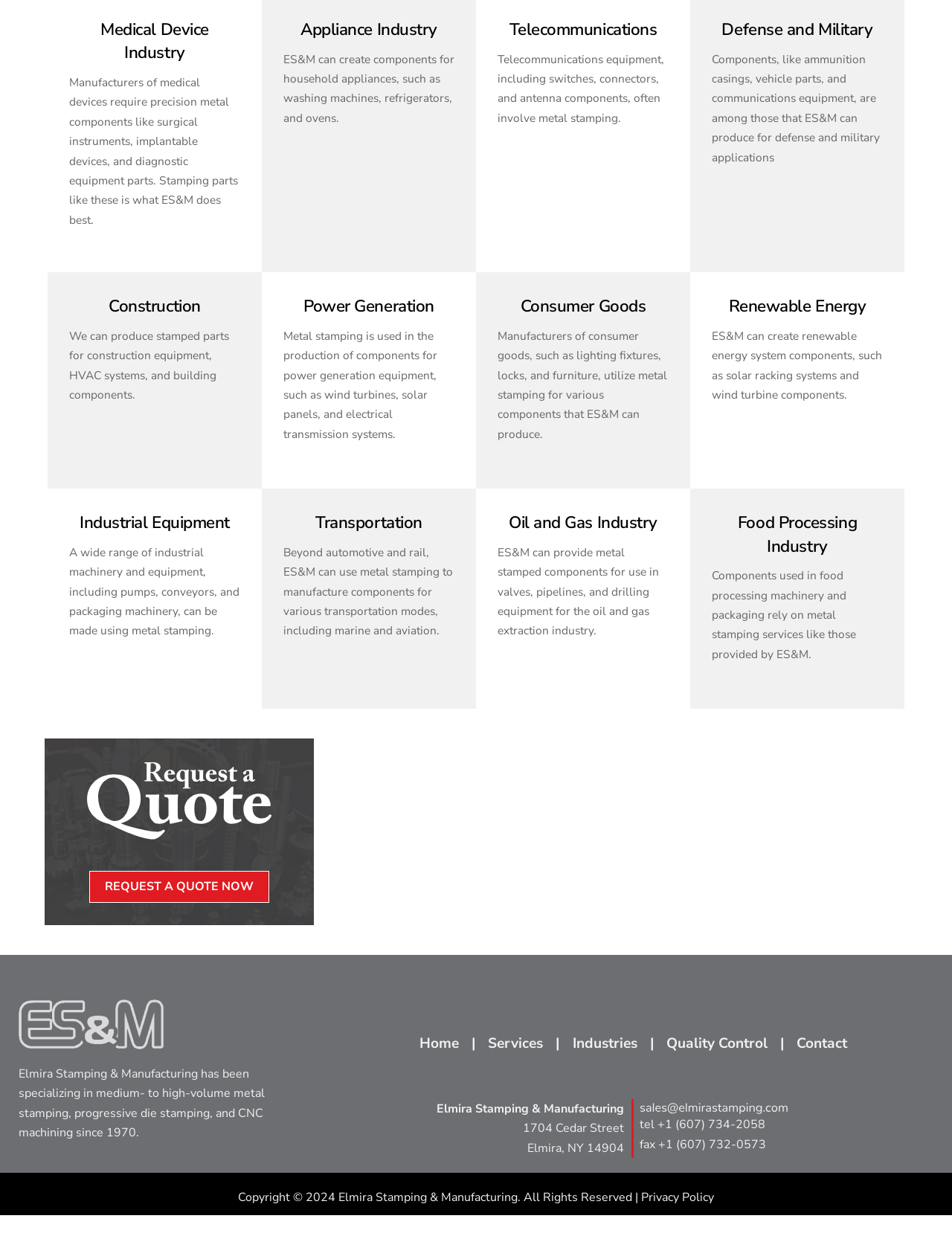Identify the bounding box coordinates of the region I need to click to complete this instruction: "Contact Elmira Stamping & Manufacturing".

[0.823, 0.847, 0.903, 0.877]